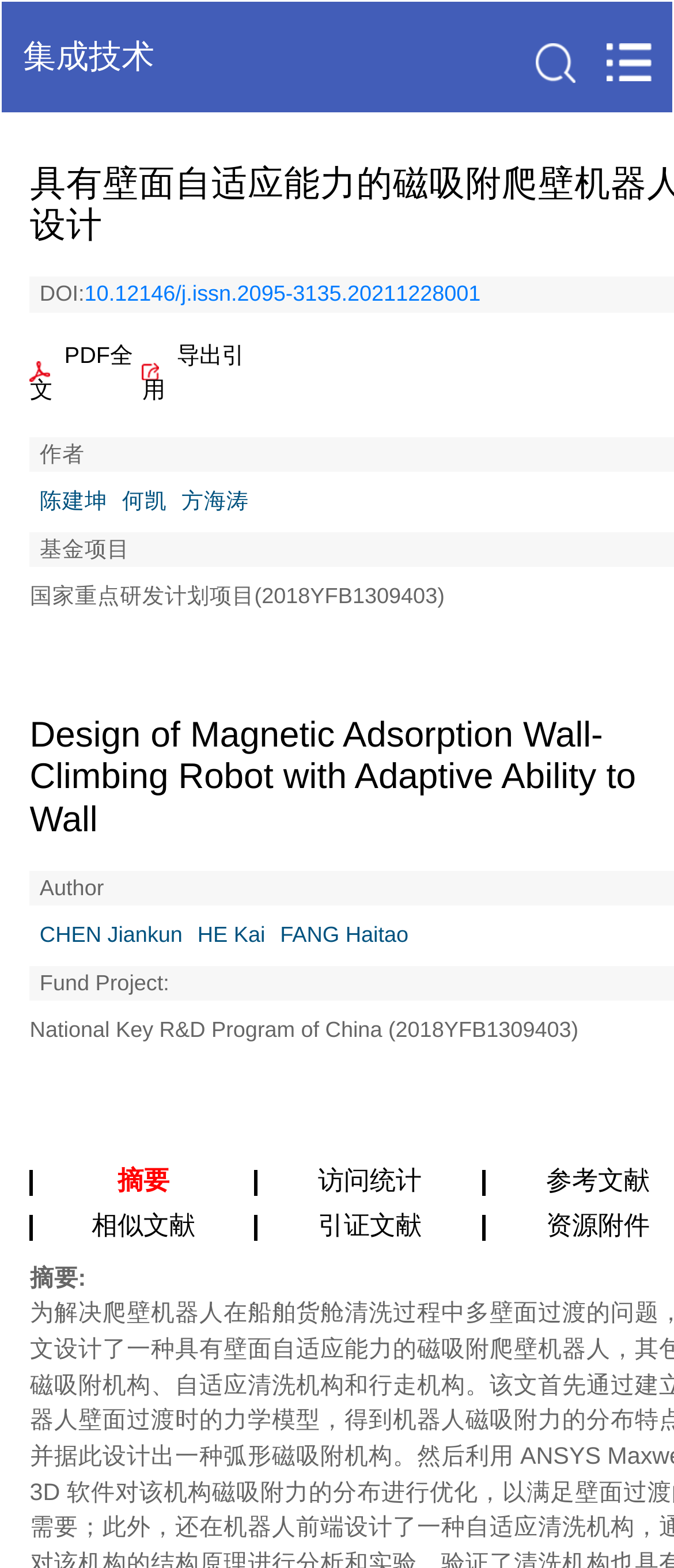Please identify the bounding box coordinates of the region to click in order to complete the task: "View similar literature". The coordinates must be four float numbers between 0 and 1, specified as [left, top, right, bottom].

[0.136, 0.774, 0.29, 0.792]